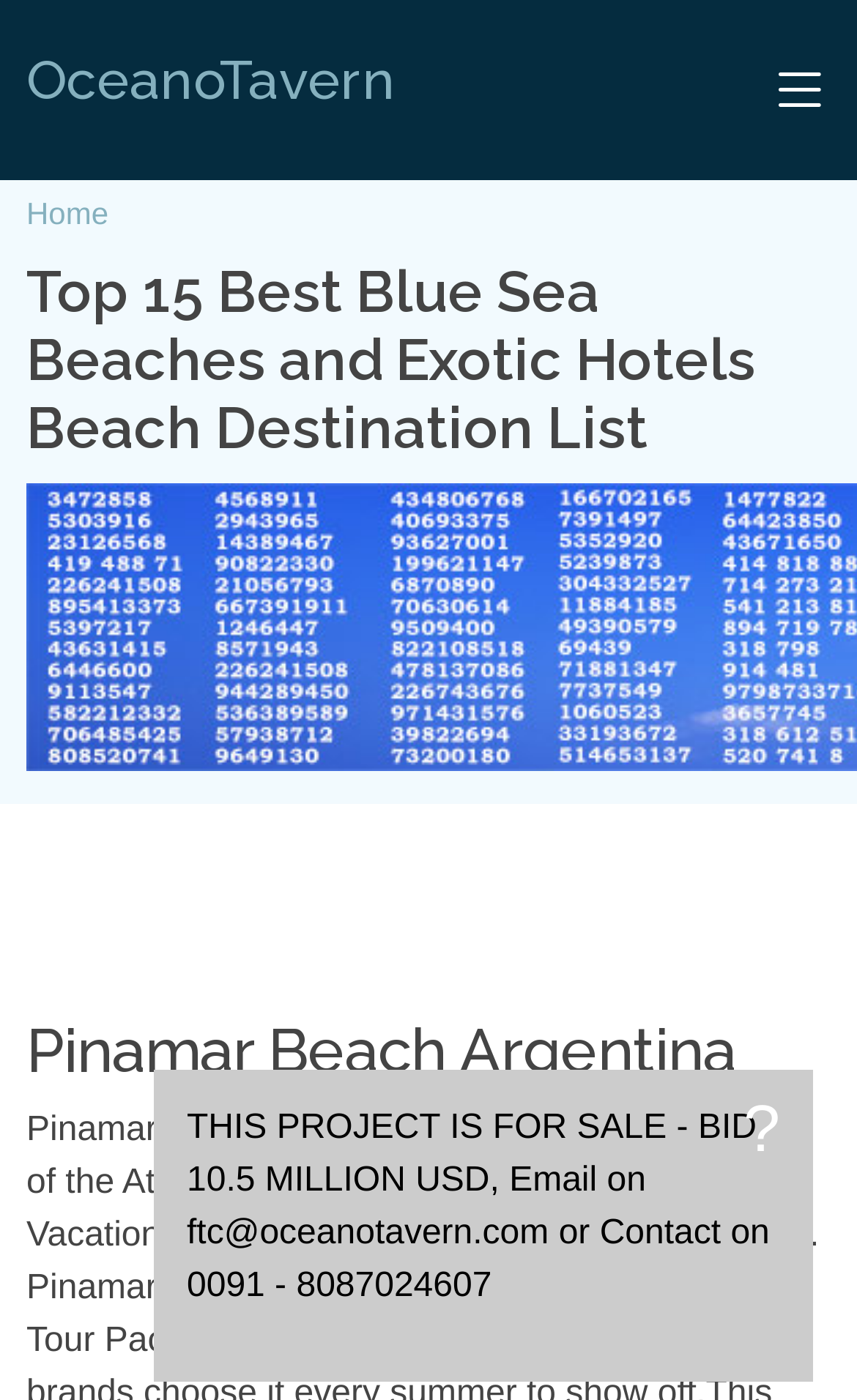What is the name of the beach?
Based on the screenshot, provide your answer in one word or phrase.

Pinamar Beach